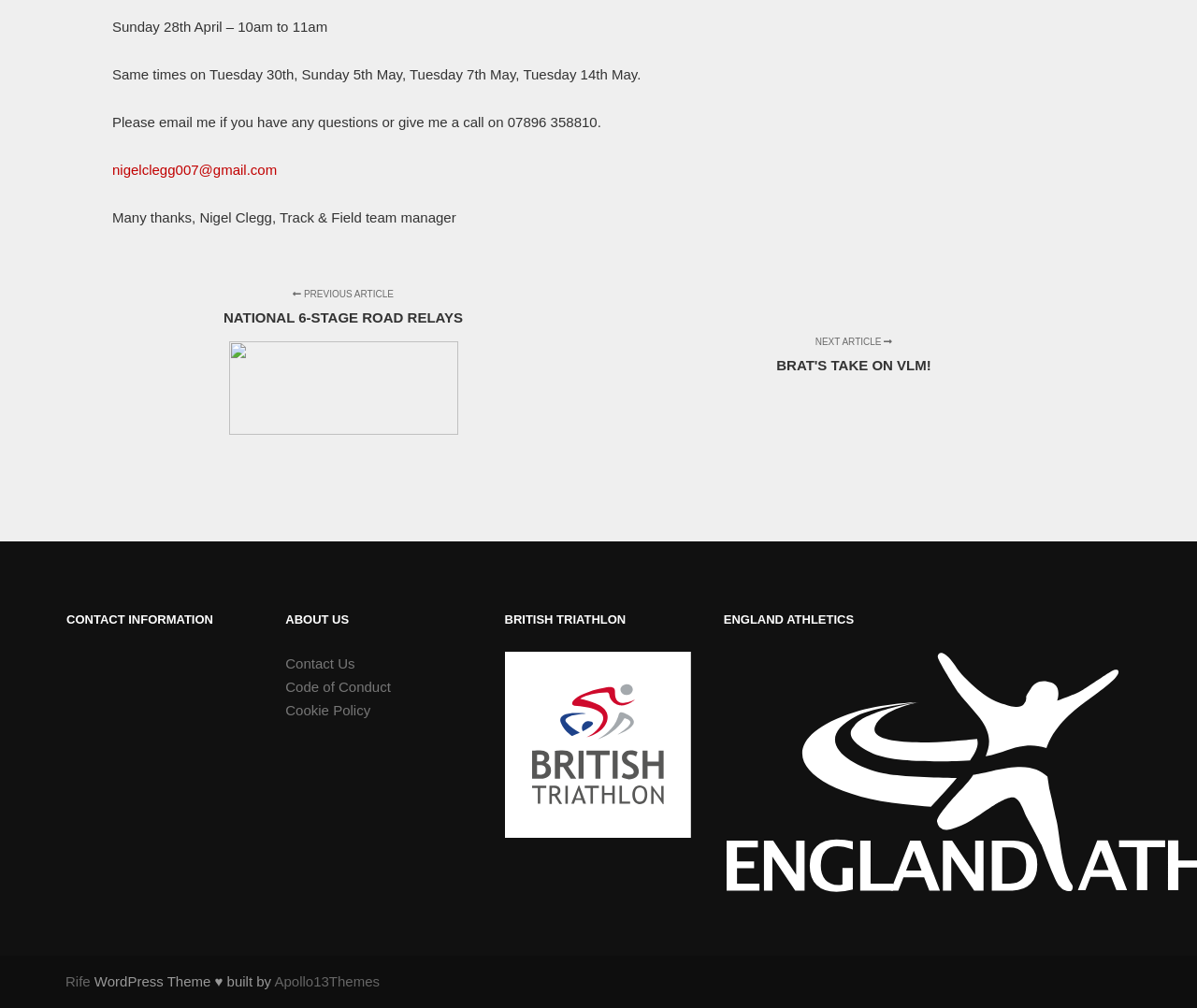Pinpoint the bounding box coordinates of the clickable area needed to execute the instruction: "Click the 'Contact Us' link". The coordinates should be specified as four float numbers between 0 and 1, i.e., [left, top, right, bottom].

[0.238, 0.646, 0.394, 0.67]